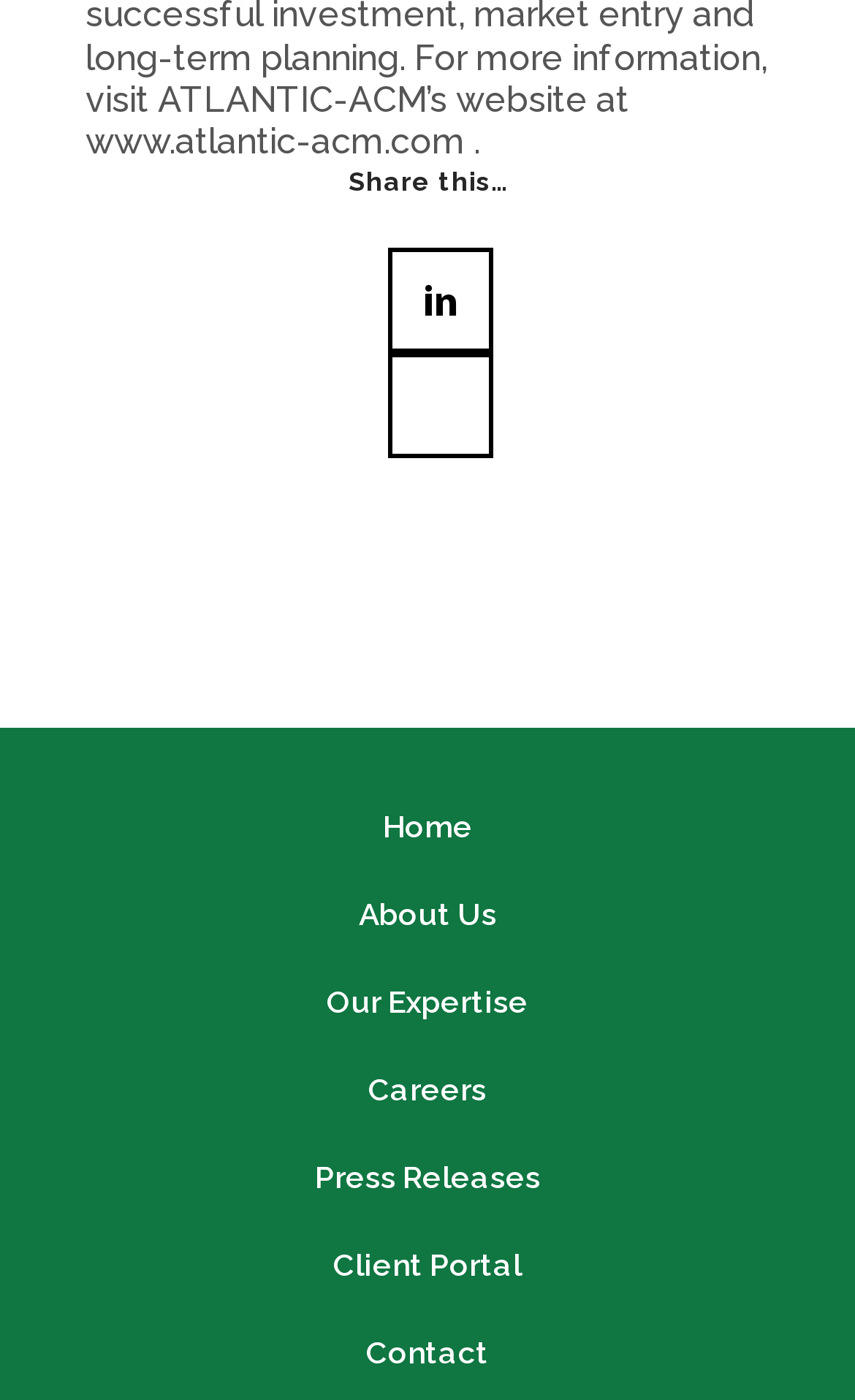Use a single word or phrase to respond to the question:
How many links are in the navigation menu?

8